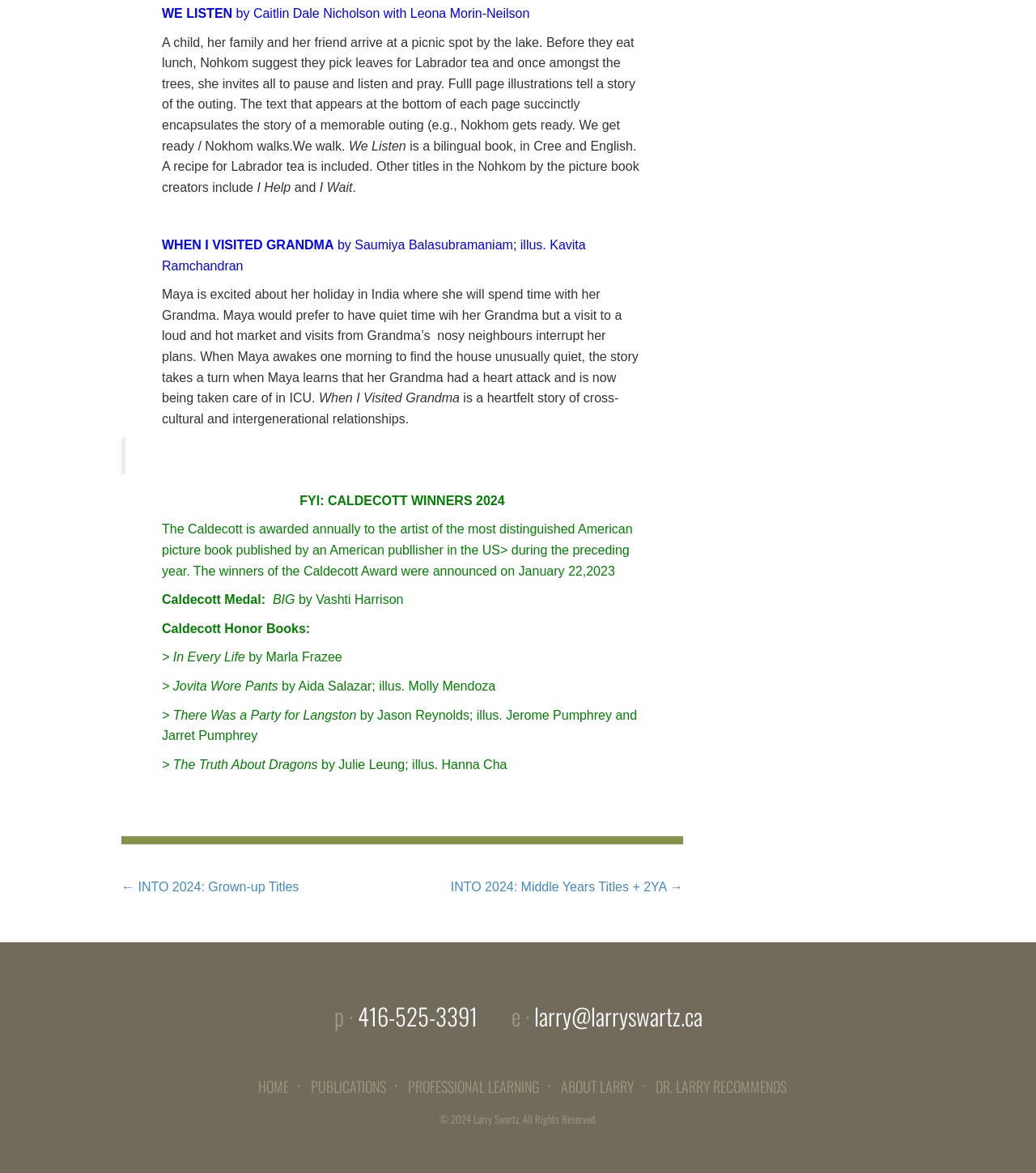How many Caldecott Honor Books are listed?
Provide a concise answer using a single word or phrase based on the image.

4